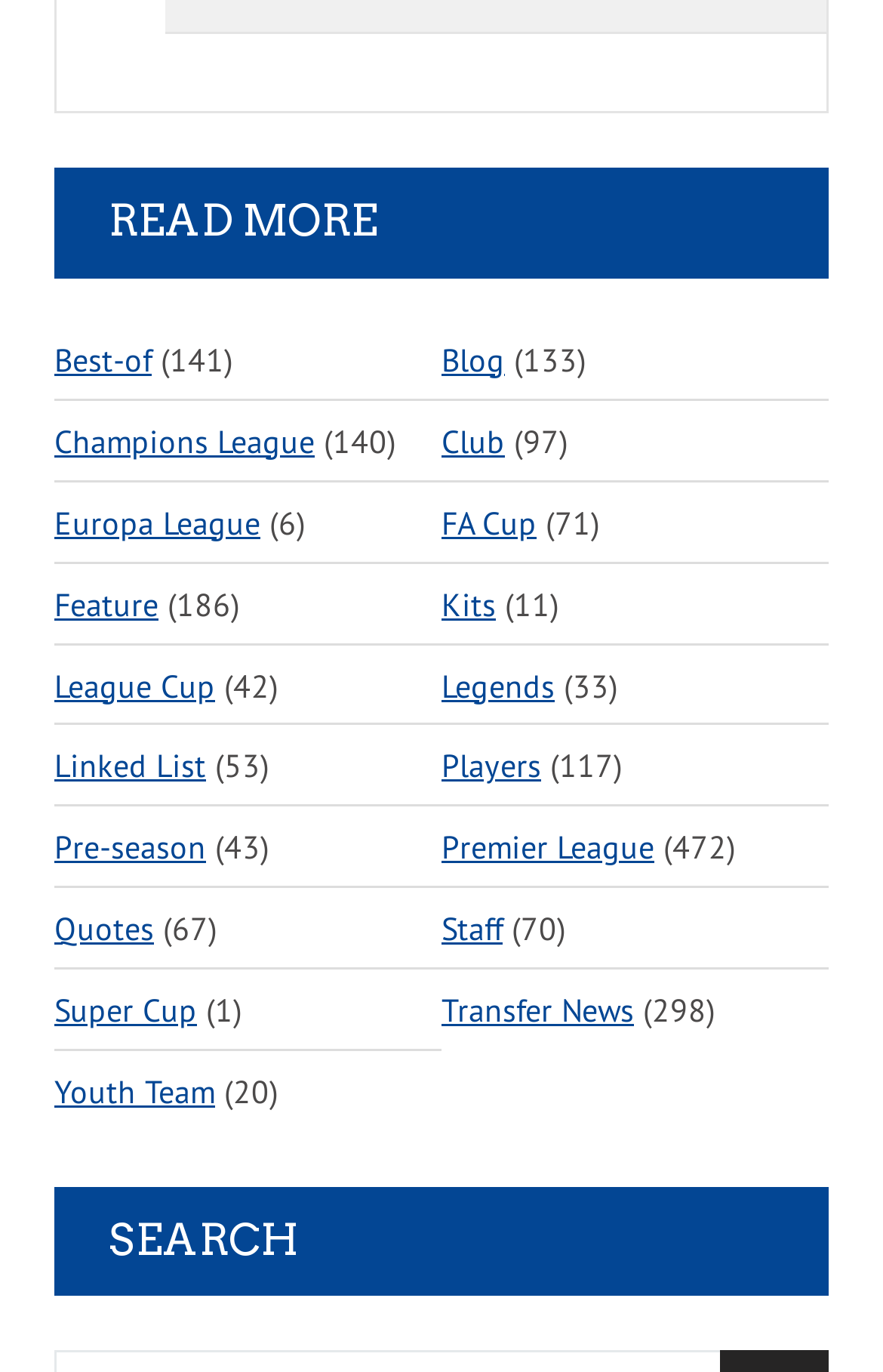Locate the bounding box coordinates of the UI element described by: "Youth Team". The bounding box coordinates should consist of four float numbers between 0 and 1, i.e., [left, top, right, bottom].

[0.062, 0.767, 0.244, 0.826]